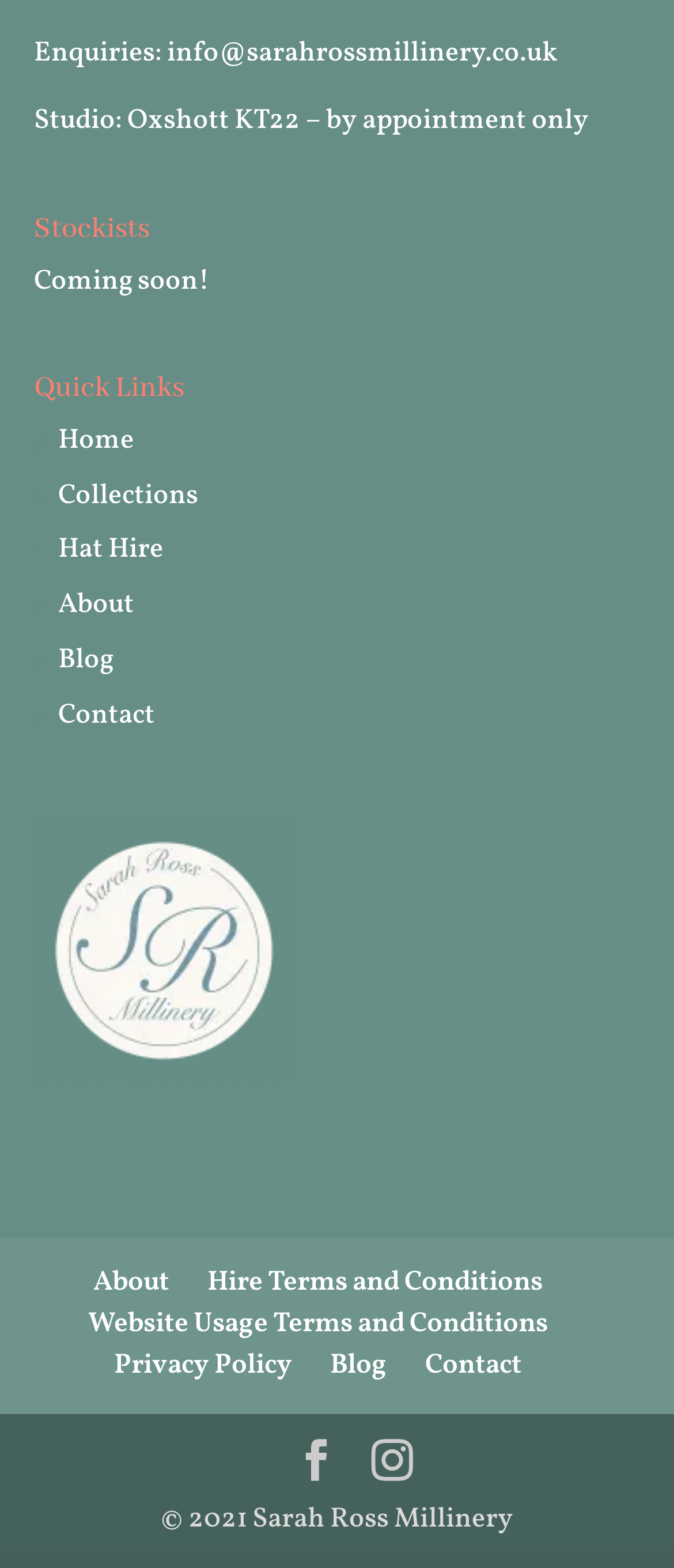Provide a one-word or short-phrase answer to the question:
What is the location of the studio?

Oxshott KT22